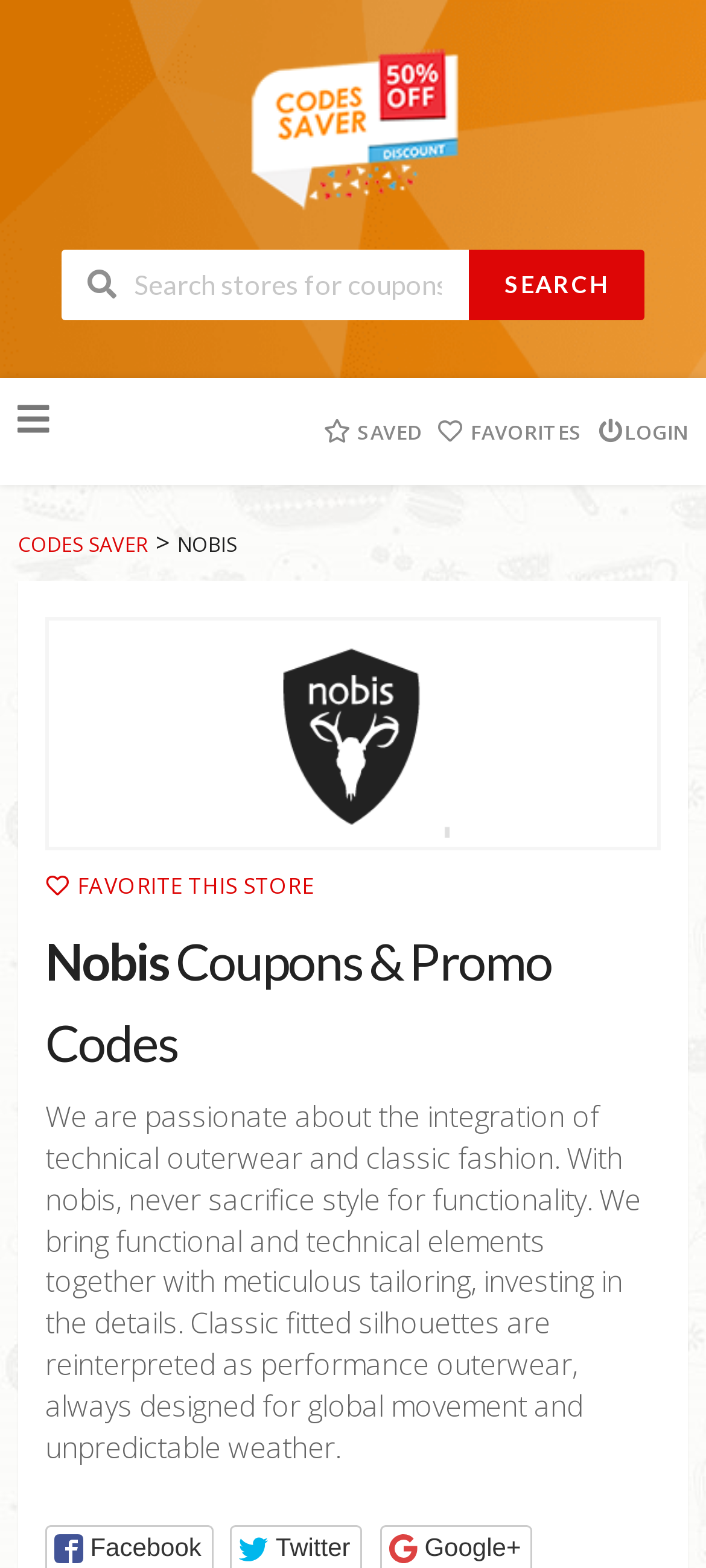What is the theme of the store's products?
Give a detailed and exhaustive answer to the question.

The theme of the store's products can be inferred from the StaticText element with ID 361, which describes the store's products as 'technical outerwear and classic fashion'. This suggests that the store specializes in outerwear and fashion products that combine functionality and style.